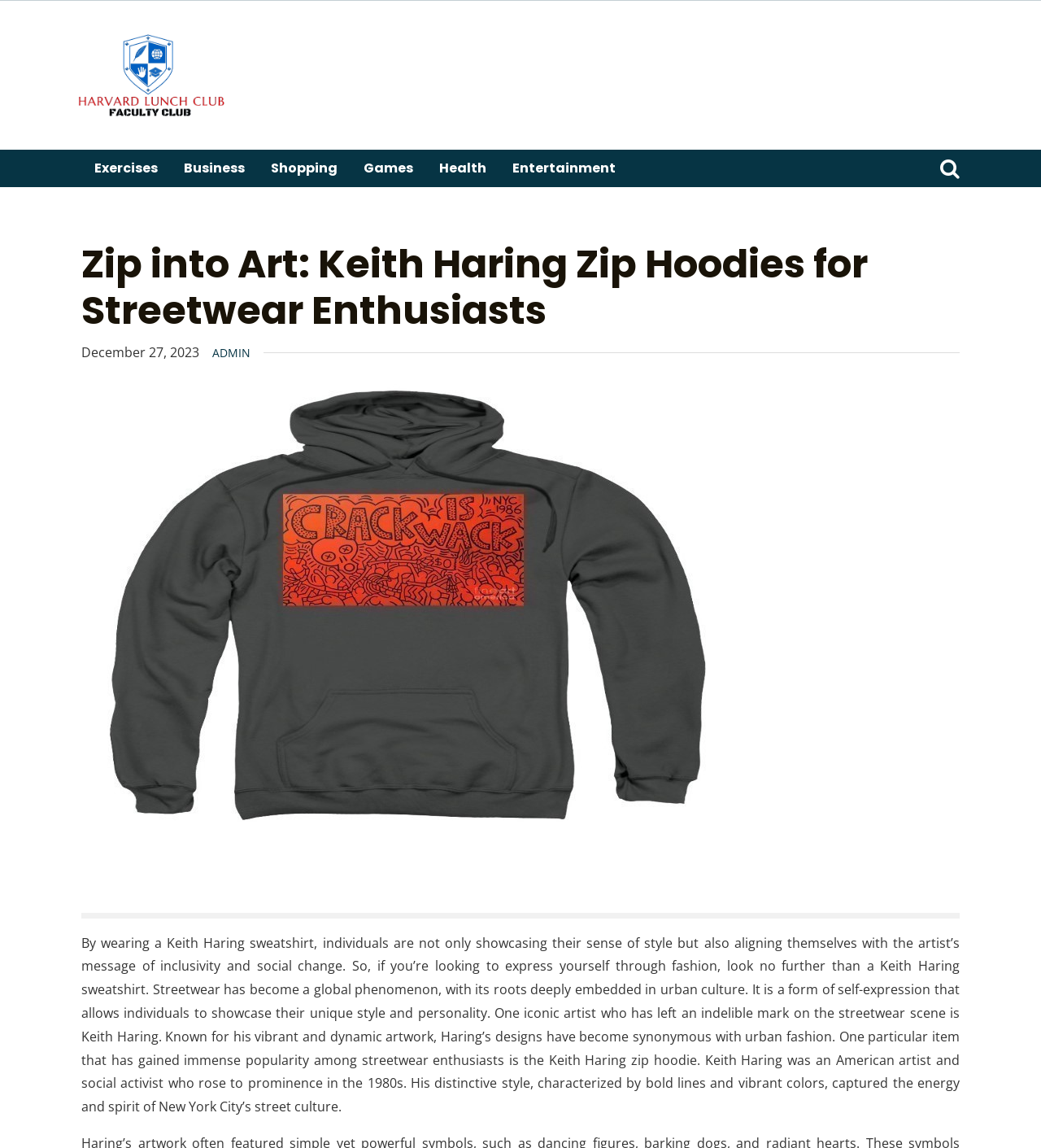What is the purpose of wearing a Keith Haring sweatshirt?
Provide a concise answer using a single word or phrase based on the image.

To express oneself and align with the artist's message